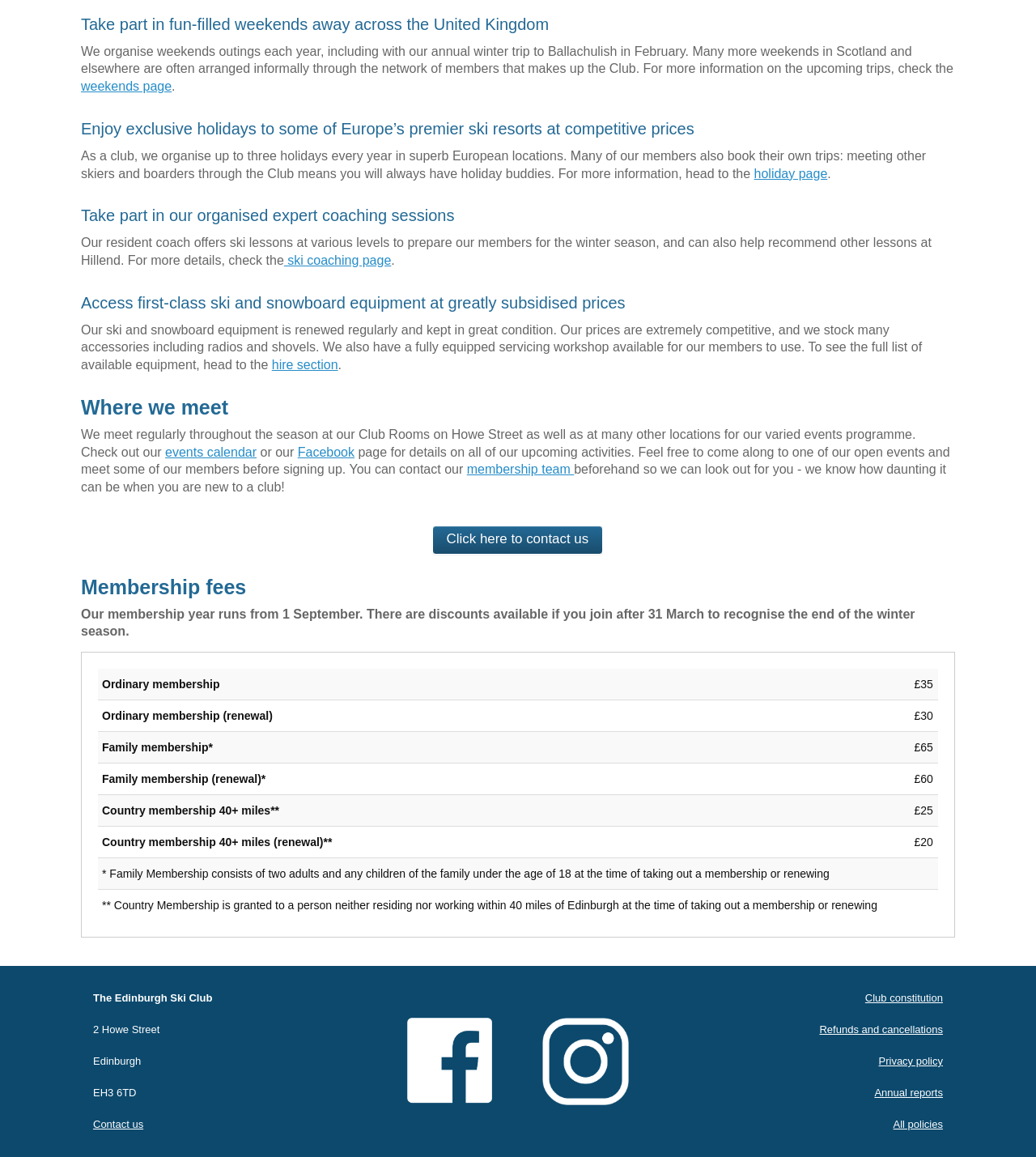Locate the coordinates of the bounding box for the clickable region that fulfills this instruction: "View the 'ski coaching page'".

[0.274, 0.219, 0.378, 0.231]